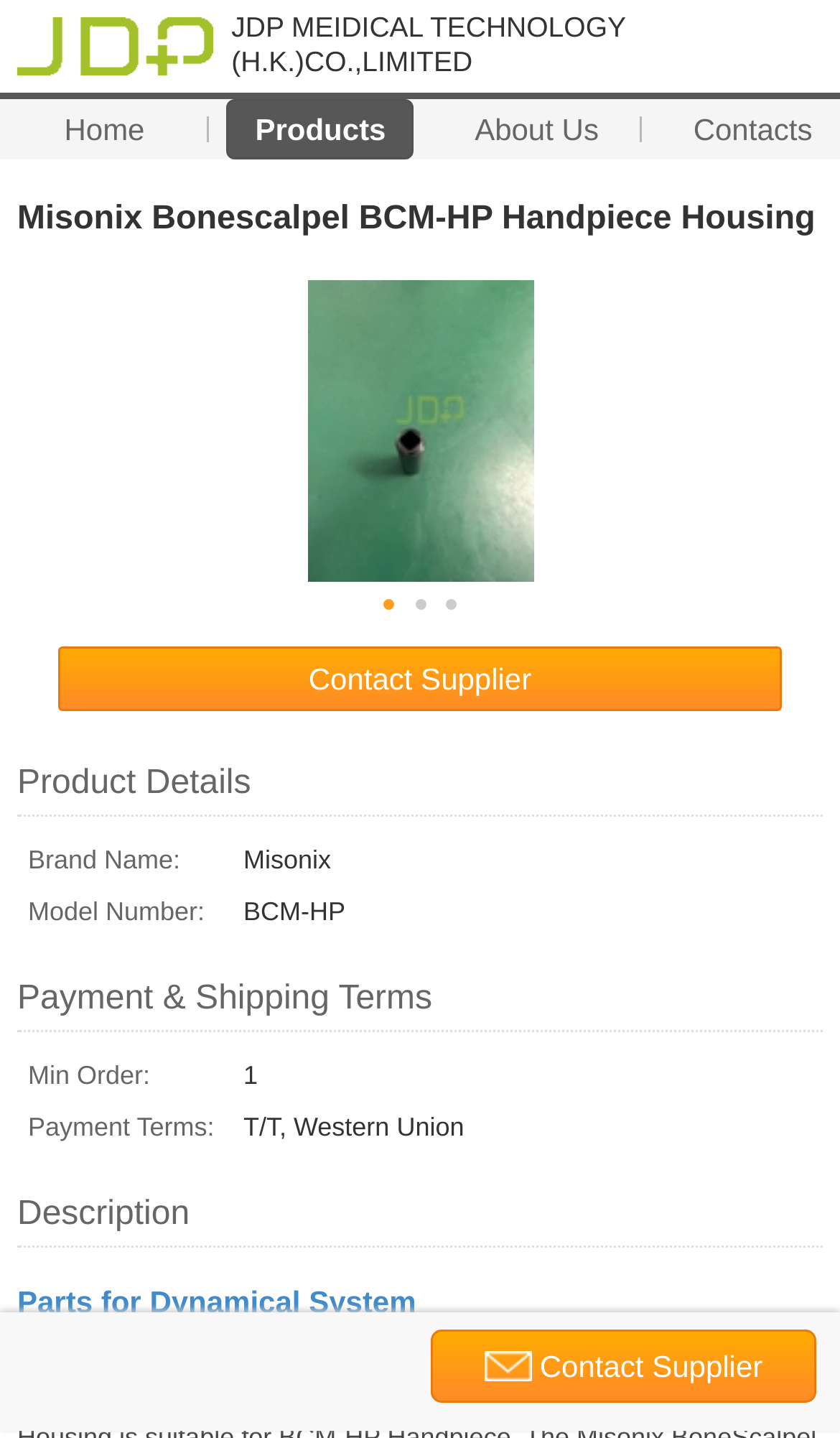Give a one-word or short phrase answer to this question: 
What is the model number of the product?

BCM-HP